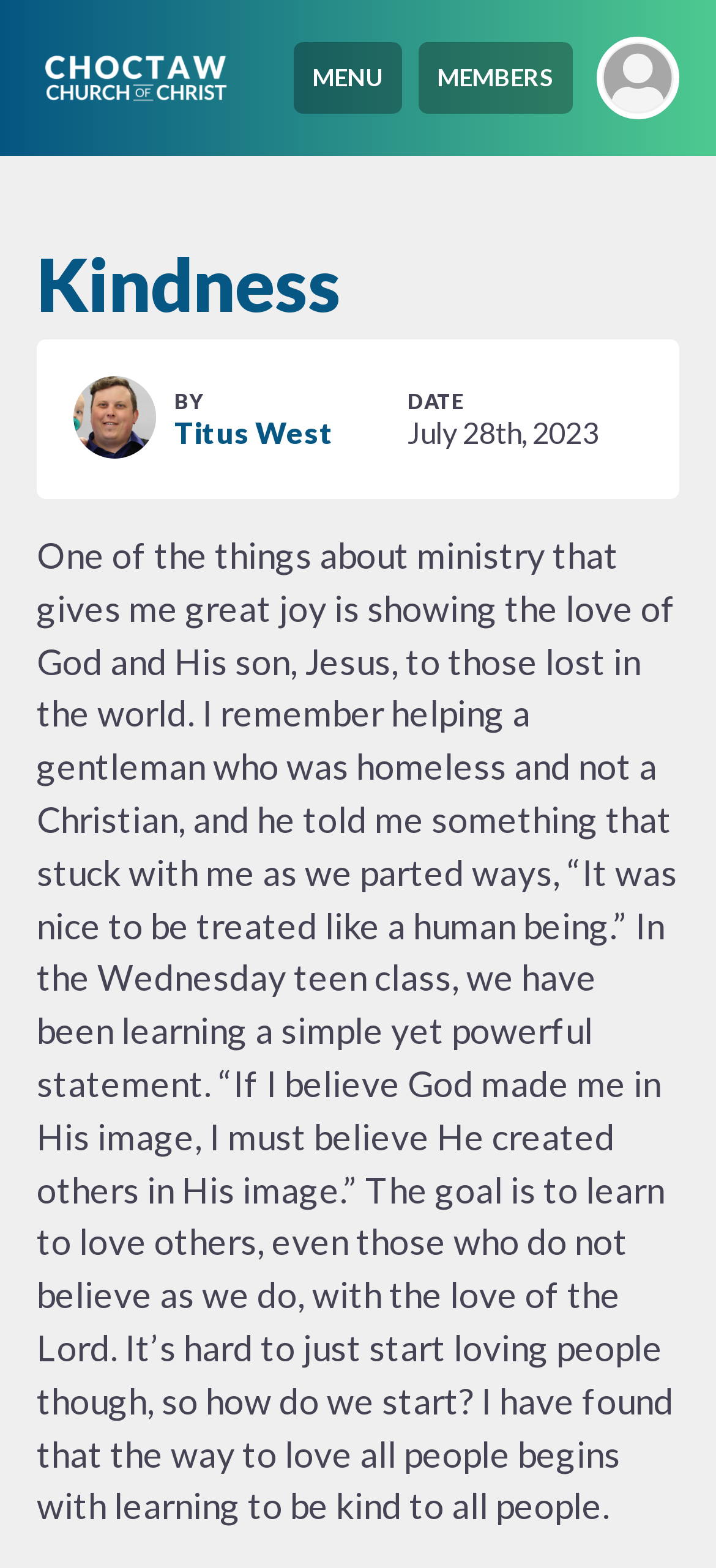Provide a comprehensive caption for the webpage.

The webpage is about an article titled "Kindness" from the Choctaw Church of Christ. At the top left, there is a link to the church's website, accompanied by a small image of the church's logo. To the right of the logo, there are three links: "MENU", "MEMBERS", and an empty link with an image. 

Below the top navigation, the title "Kindness" is prominently displayed. Underneath the title, there is an author section with a link to the author's profile, Titus West, accompanied by a small image and the text "BY". The date of the article, "July 28th, 2023", is displayed to the right of the author section.

The main content of the article is a lengthy paragraph that discusses the importance of kindness in ministry and how it can be achieved by learning to love others, even those who do not believe as we do, with the love of the Lord. The article shares a personal anecdote about helping a homeless gentleman and a lesson learned from a Wednesday teen class about treating others with kindness and respect.